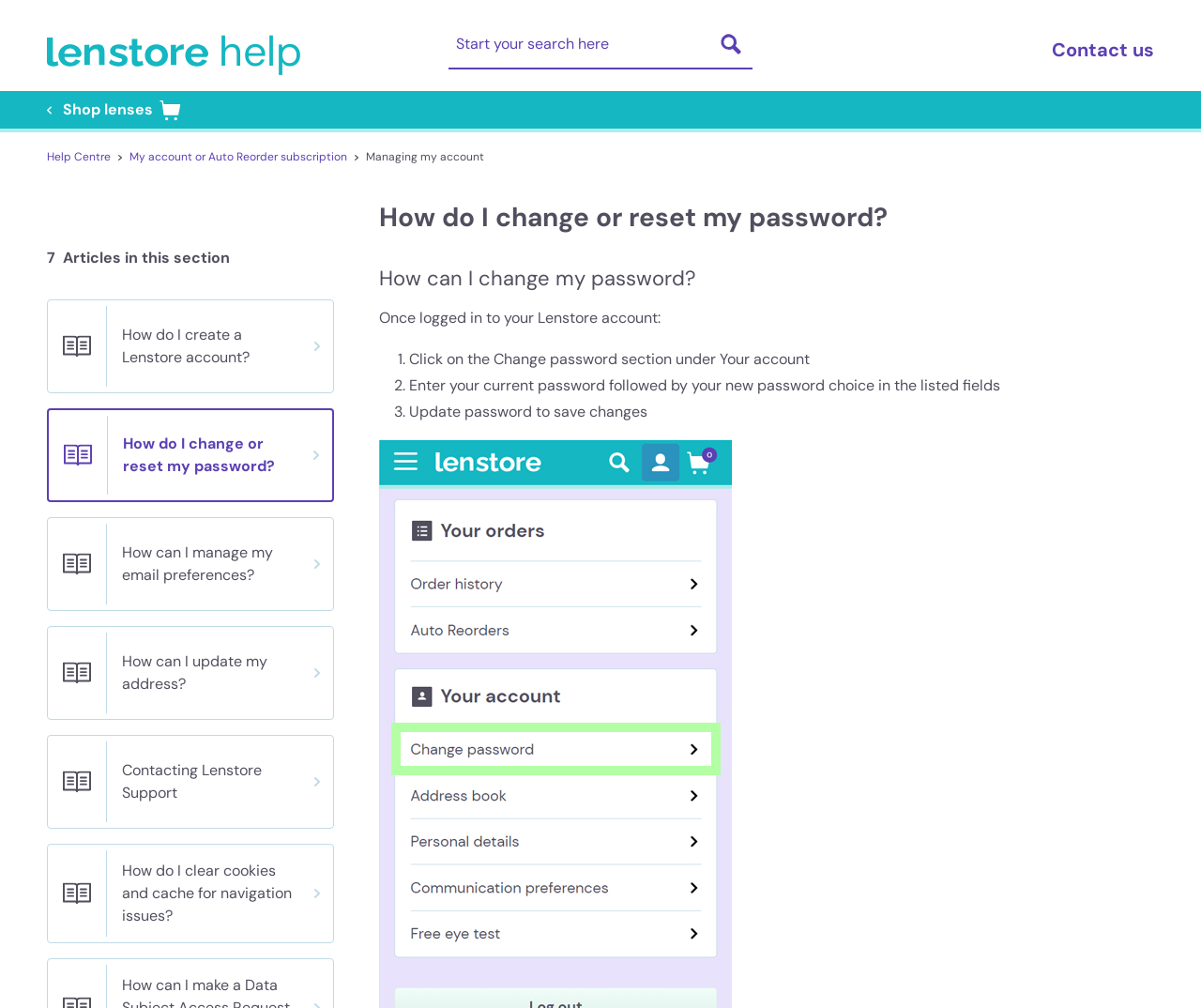Refer to the image and provide a thorough answer to this question:
What is the purpose of this webpage?

Based on the webpage content, it appears that the purpose of this webpage is to provide instructions on how to change or reset a password for a Lenstore account.